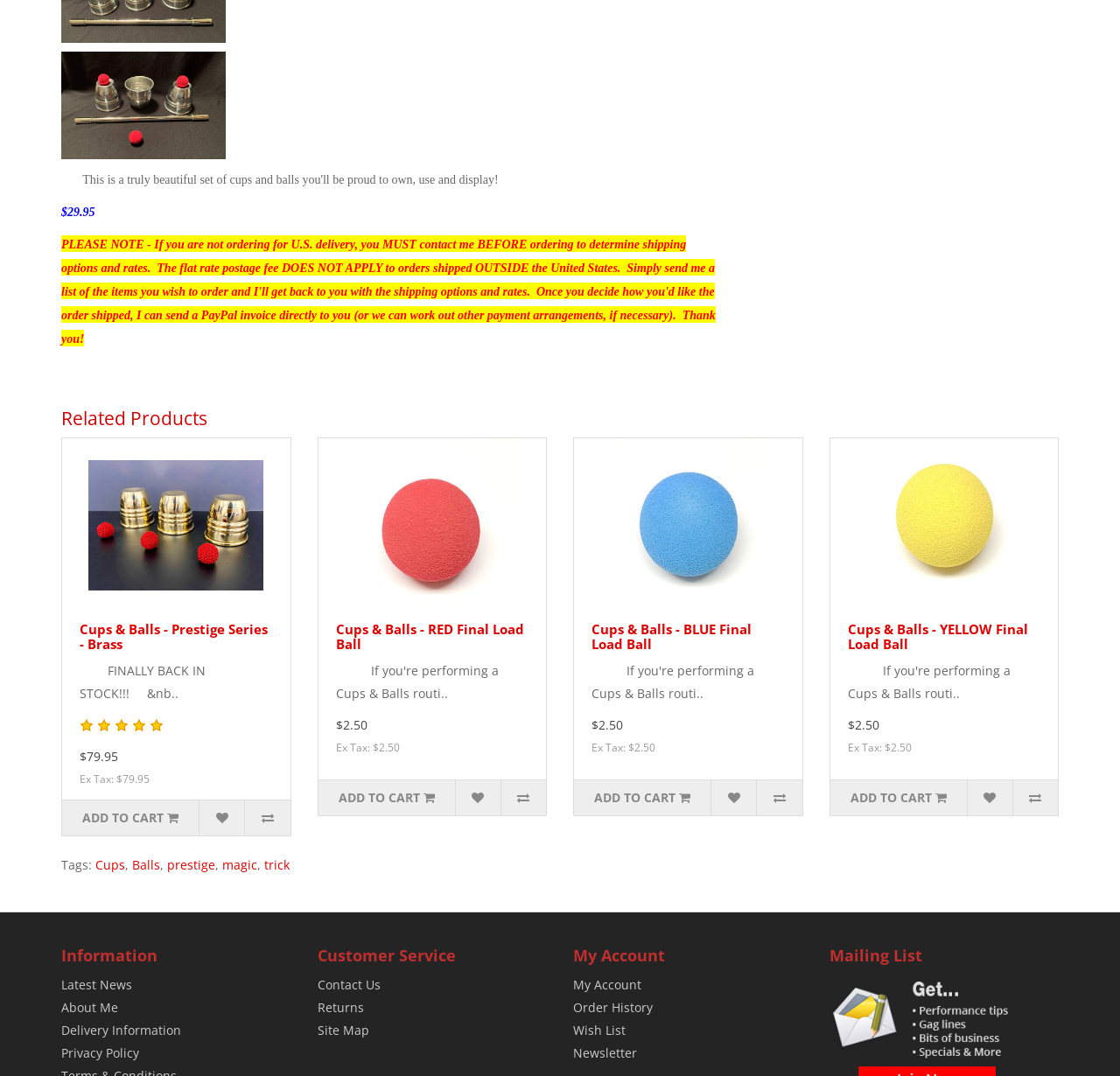Kindly provide the bounding box coordinates of the section you need to click on to fulfill the given instruction: "Click the 'My Account' link".

[0.512, 0.907, 0.573, 0.923]